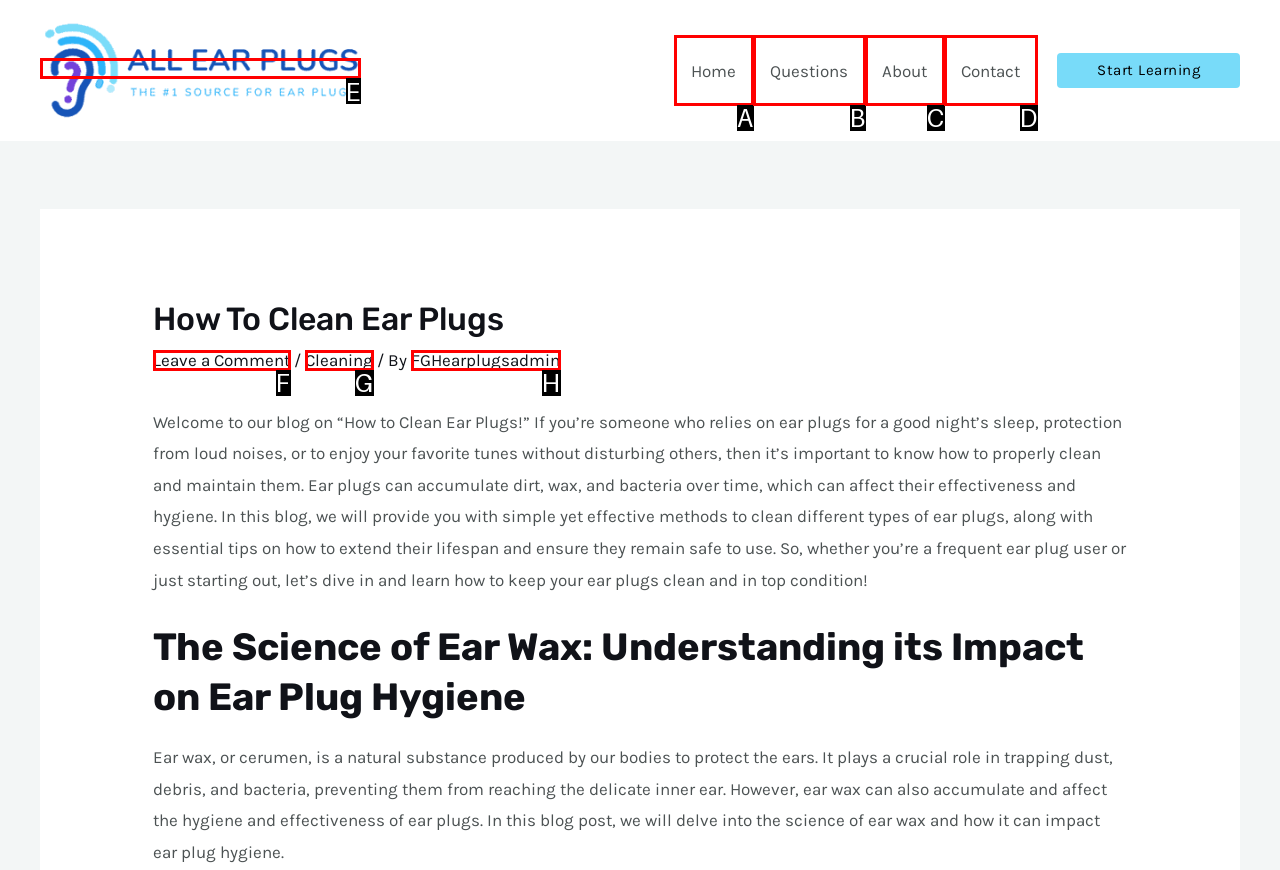Select the letter of the HTML element that best fits the description: aria-label="Scroll to Top"
Answer with the corresponding letter from the provided choices.

None